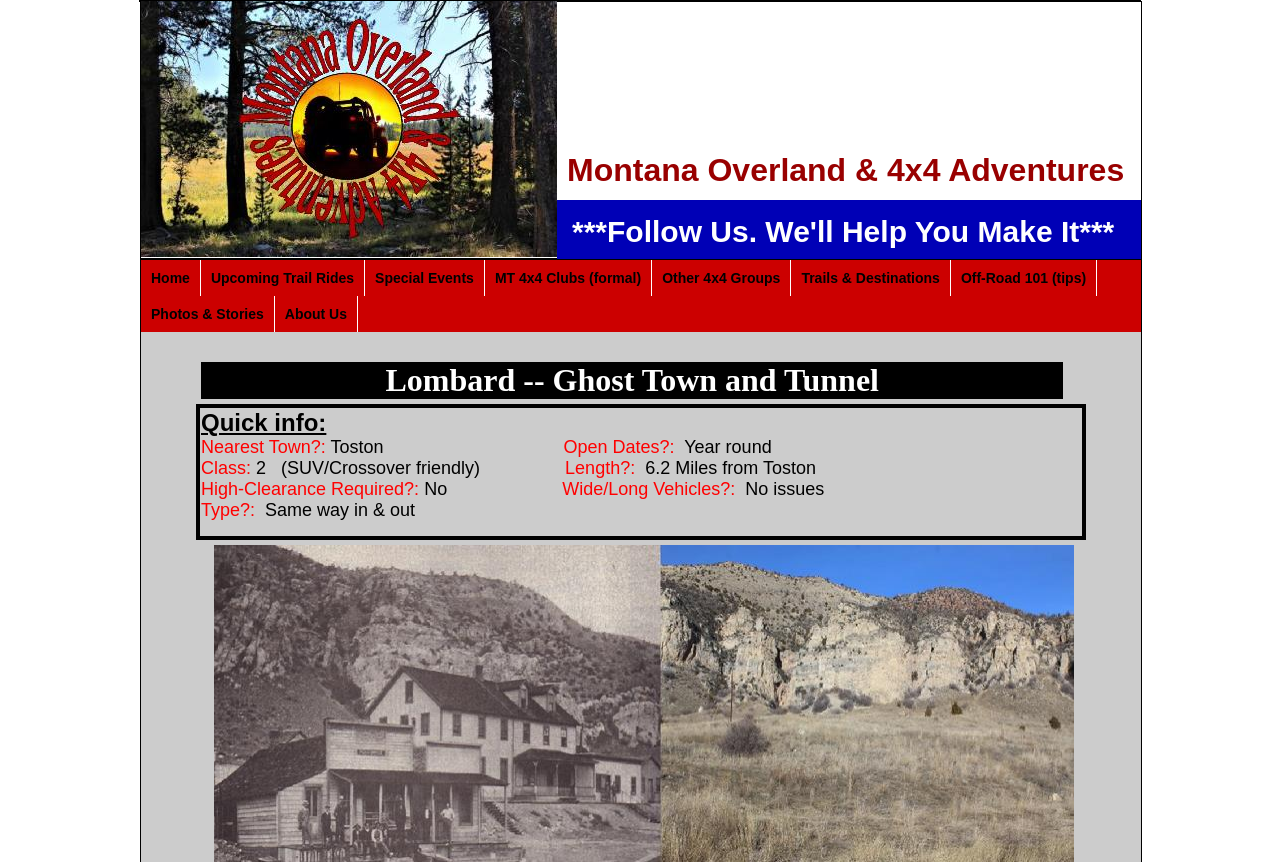Calculate the bounding box coordinates of the UI element given the description: "MT 4x4 Clubs (formal)".

[0.379, 0.302, 0.509, 0.343]